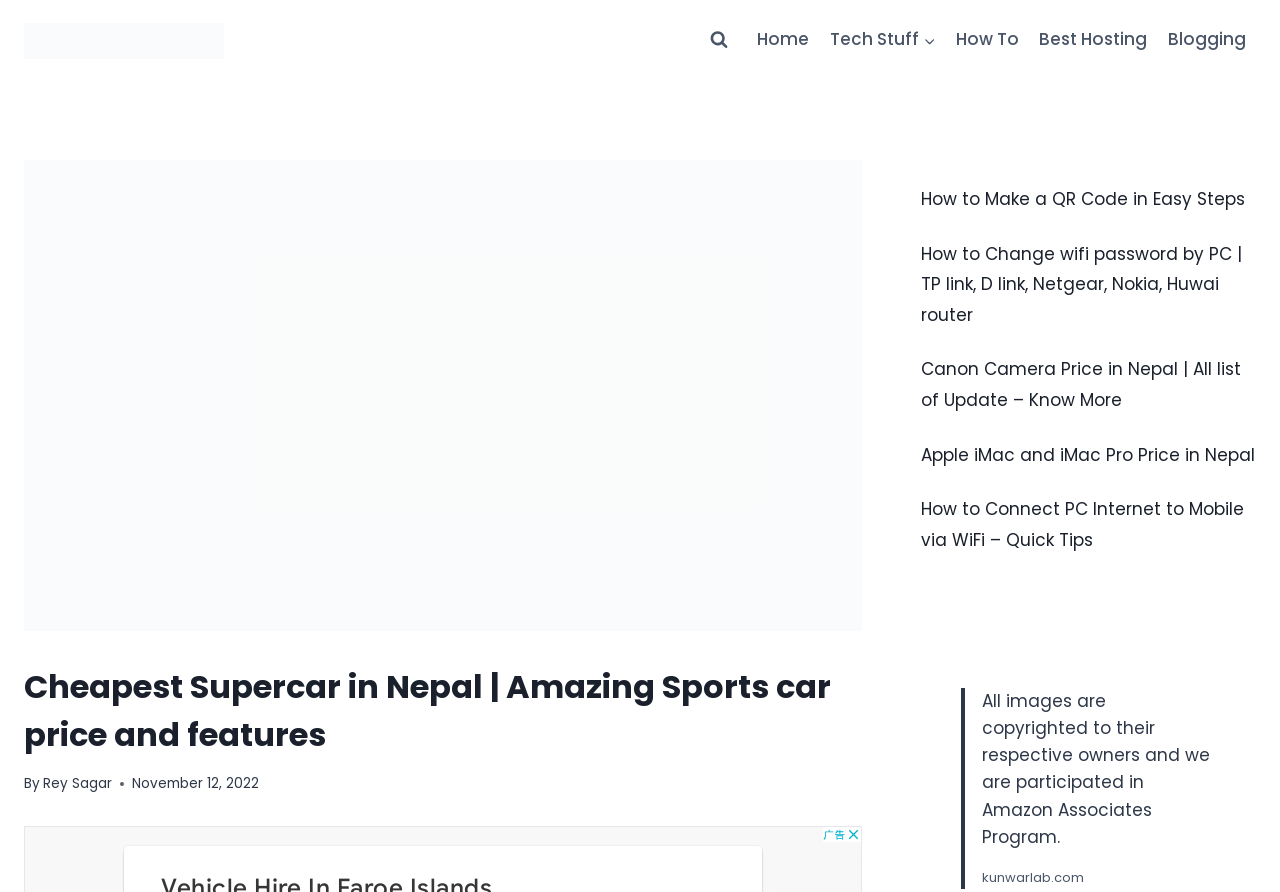Extract the bounding box for the UI element that matches this description: "name="s" placeholder="Search"".

None